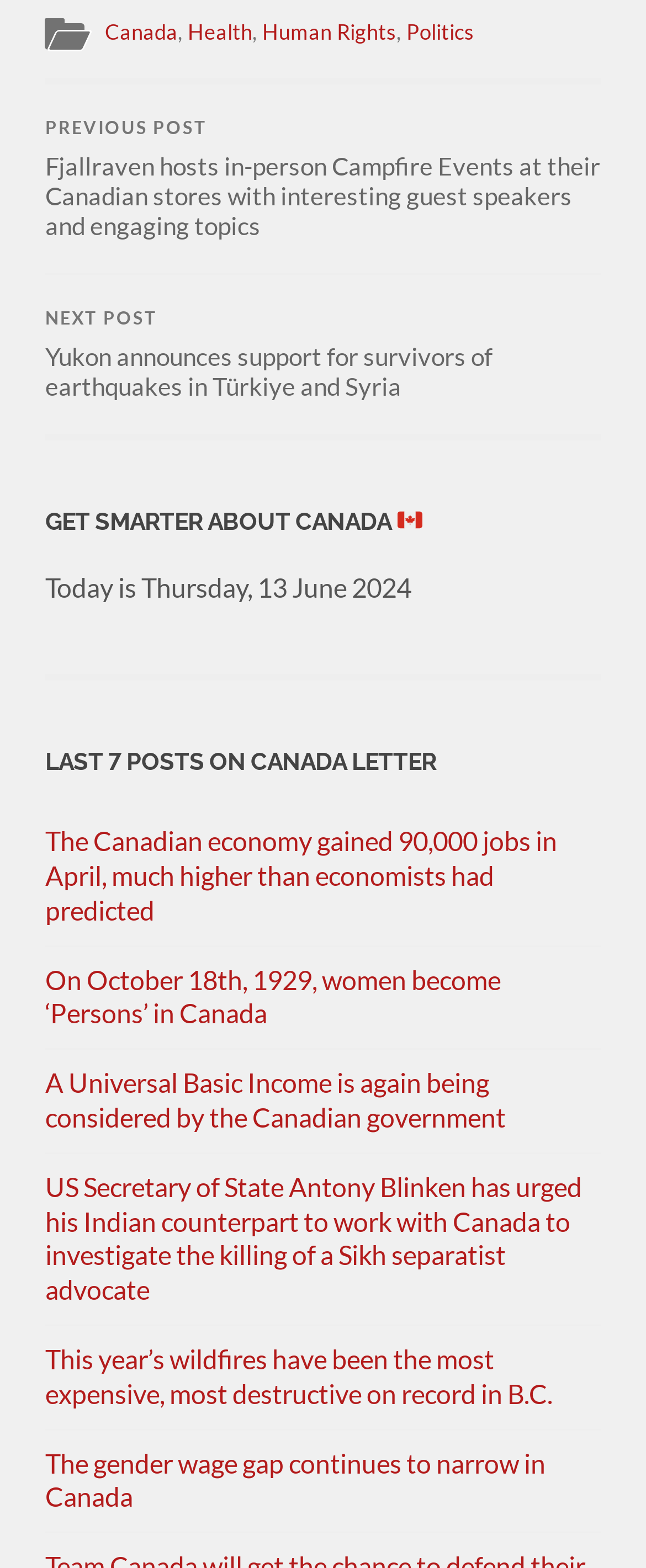Specify the bounding box coordinates of the element's area that should be clicked to execute the given instruction: "Read the article about the Canadian economy gaining 90,000 jobs in April". The coordinates should be four float numbers between 0 and 1, i.e., [left, top, right, bottom].

[0.07, 0.526, 0.93, 0.592]